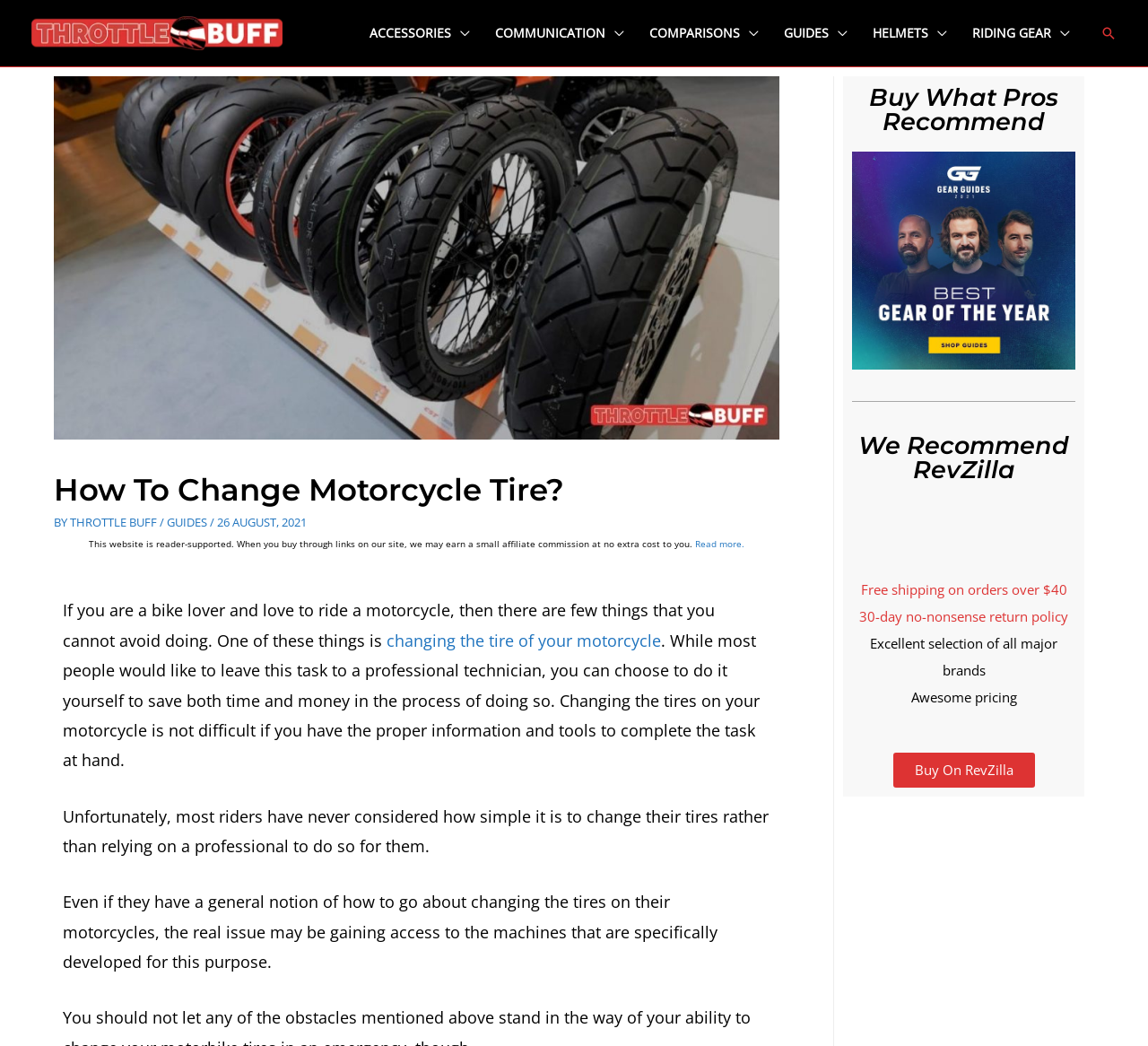Predict the bounding box of the UI element based on this description: "Guides".

[0.145, 0.492, 0.18, 0.507]